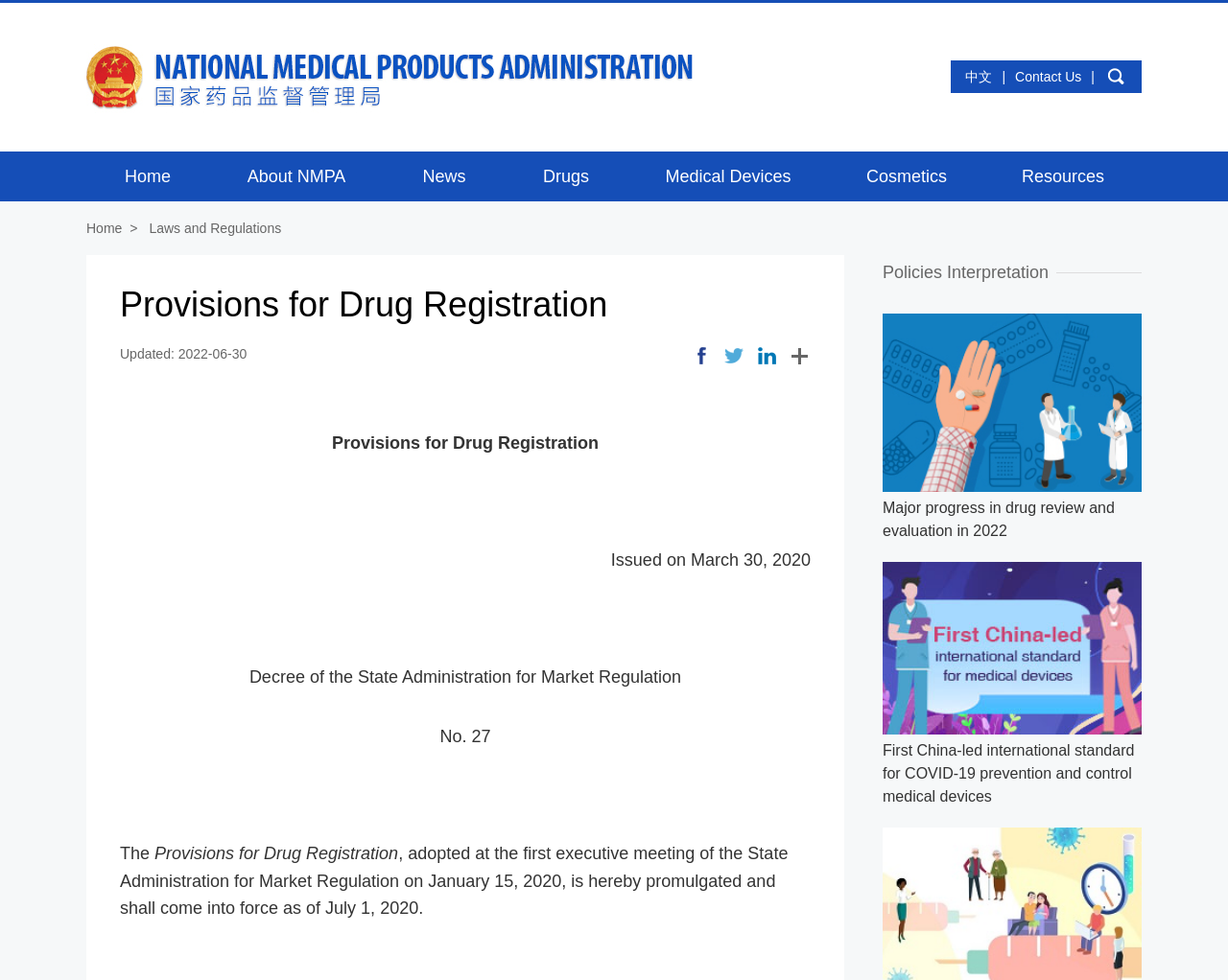How many images are displayed on the webpage?
Respond with a short answer, either a single word or a phrase, based on the image.

2